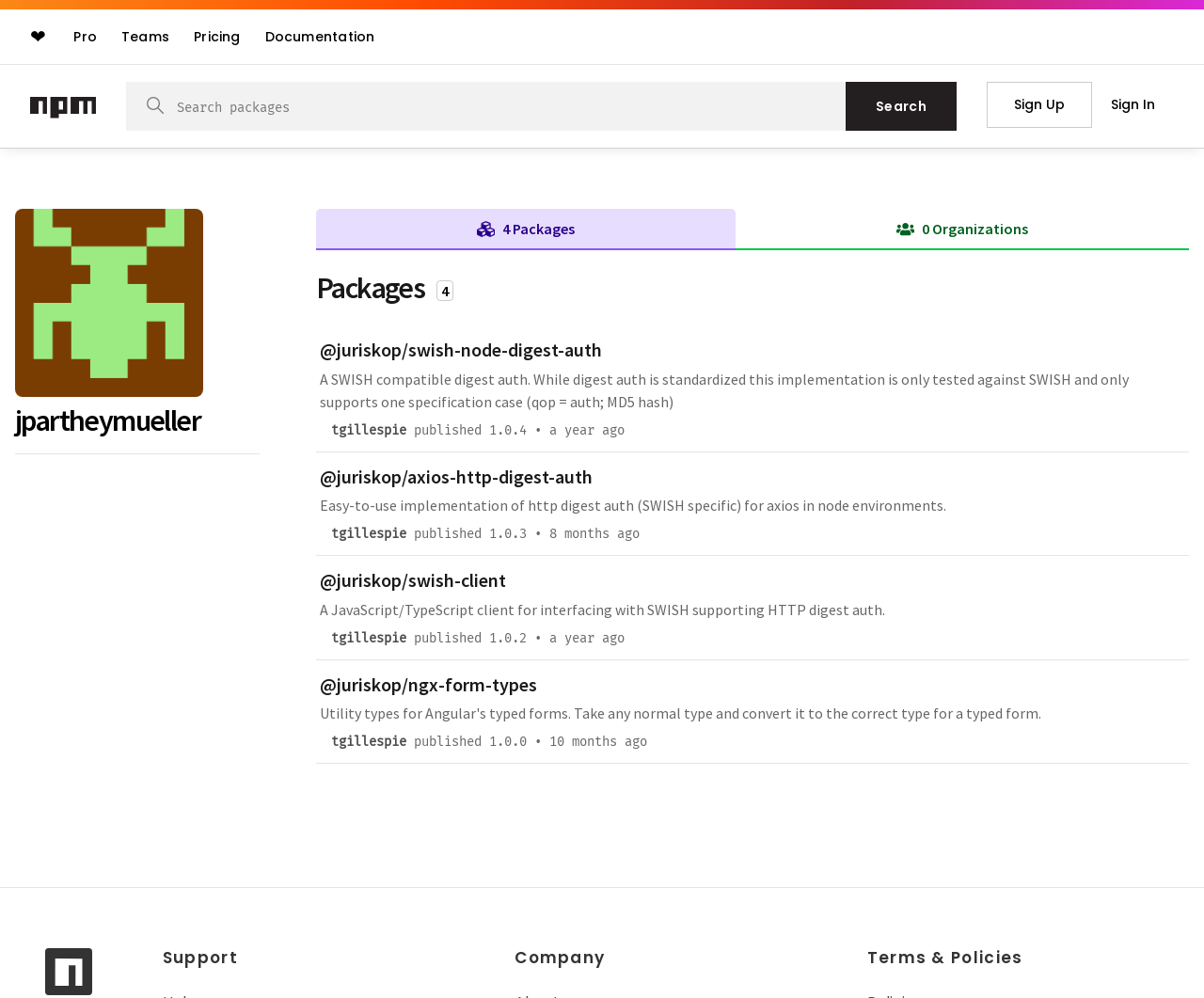Find the bounding box of the UI element described as follows: "Teams".

[0.093, 0.02, 0.148, 0.054]